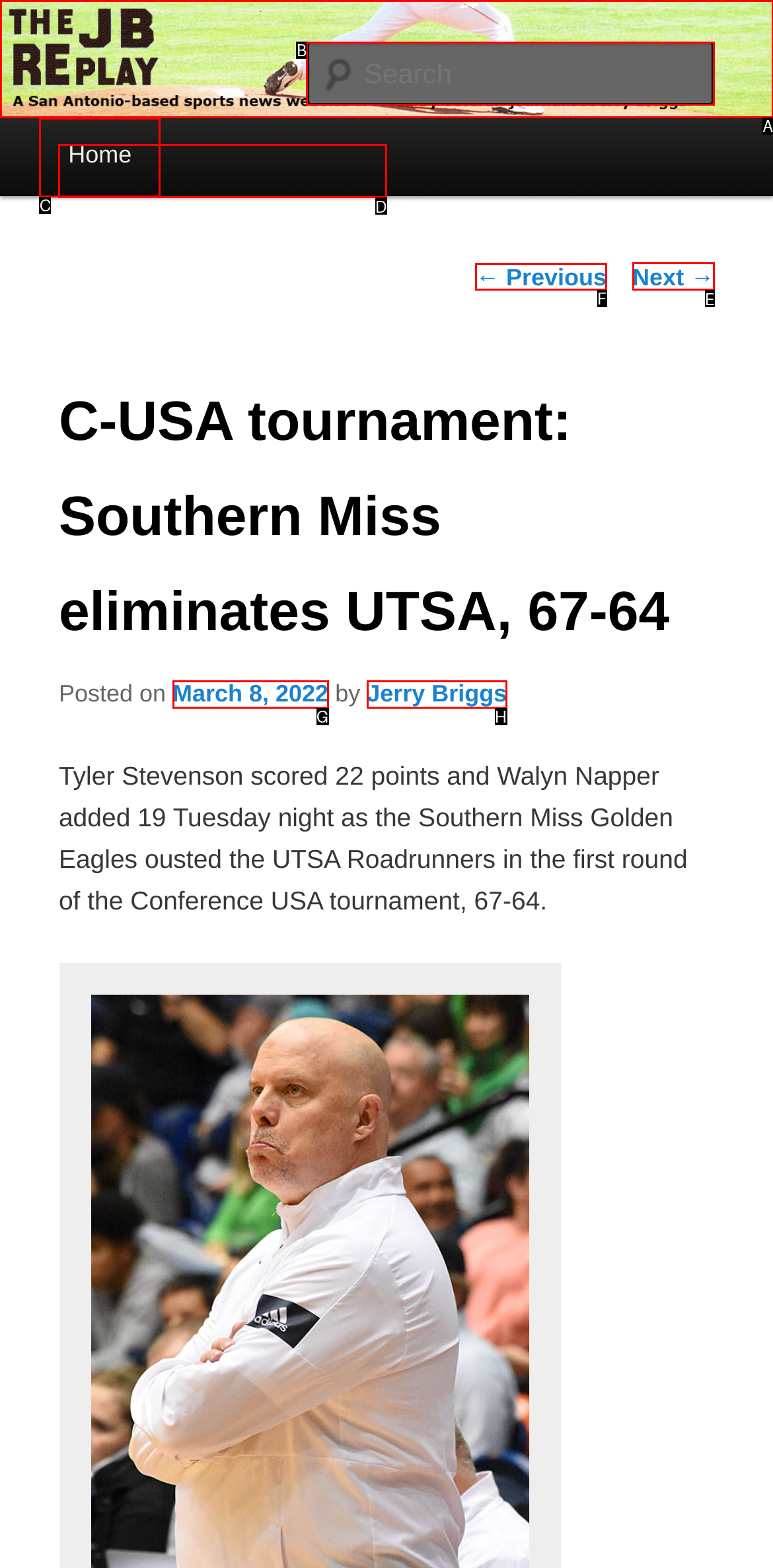Determine the correct UI element to click for this instruction: read previous post. Respond with the letter of the chosen element.

F